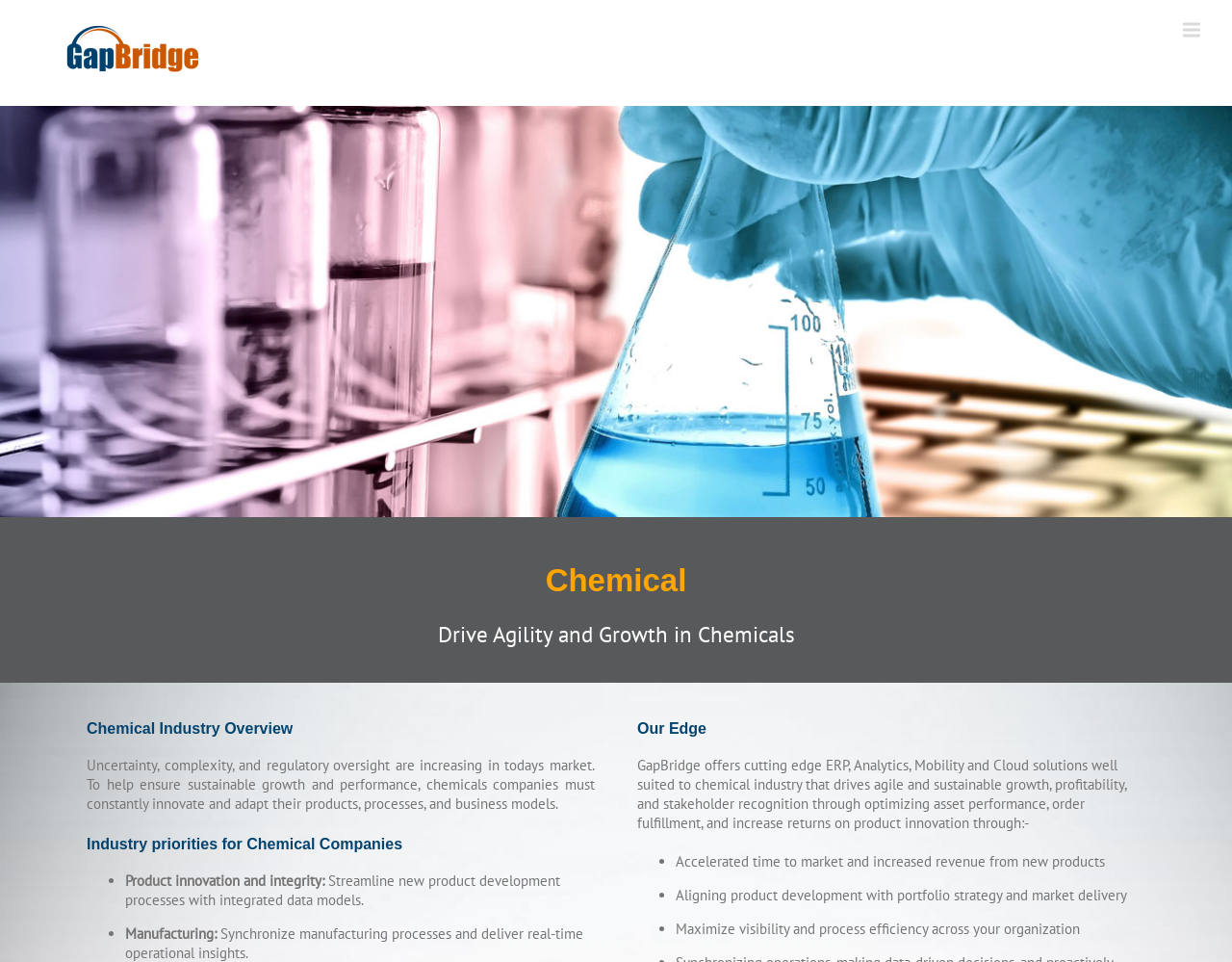Illustrate the webpage's structure and main components comprehensively.

The webpage is about Gapbridge, a global enterprise and SAP consulting services company. At the top left, there is a link and an image with the company name "GapBridge Software Services". On the top right, there is a small icon represented by "\uf0c9".

Below the top section, there are several headings and paragraphs related to the chemical industry. The first heading is "Chemical", followed by a paragraph "Drive Agility and Growth in Chemicals". Then, there is a subheading "Chemical Industry Overview" with a paragraph describing the challenges and needs of chemicals companies.

Further down, there is another subheading "Industry priorities for Chemical Companies" with a list of bullet points. The list includes "Product innovation and integrity" and "Manufacturing", with brief descriptions for each point.

On the right side of the page, there is a section with a heading "Our Edge". This section describes GapBridge's solutions for the chemical industry, including ERP, Analytics, Mobility, and Cloud solutions. Below the heading, there is a paragraph explaining how these solutions can drive agile and sustainable growth, profitability, and stakeholder recognition. The section also includes a list of benefits, such as "Accelerated time to market and increased revenue from new products", "Aligning product development with portfolio strategy and market delivery", and "Maximize visibility and process efficiency across your organization".